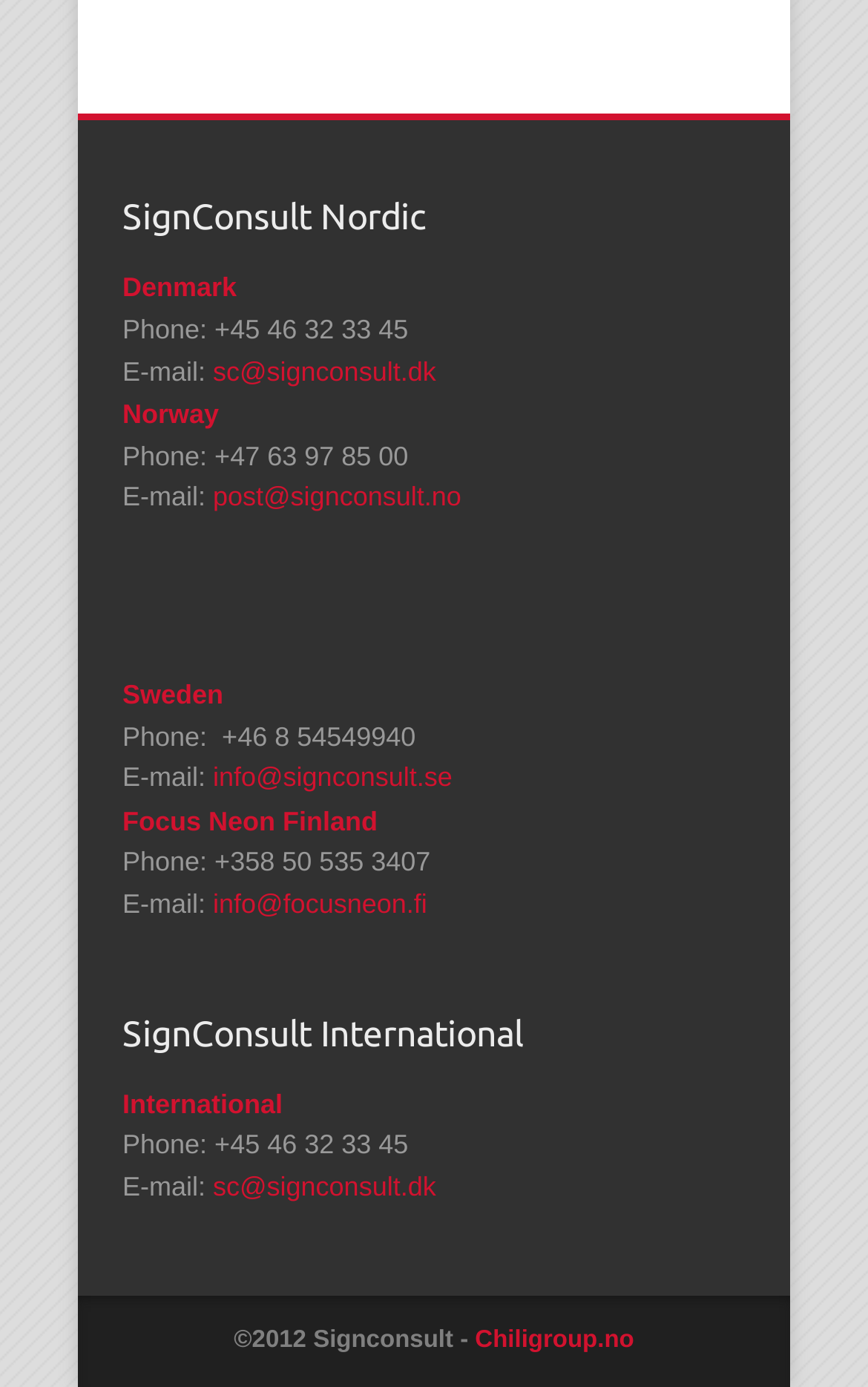Analyze the image and answer the question with as much detail as possible: 
What is the copyright year?

I looked for the copyright information at the bottom of the webpage and found the year 2012 mentioned next to the '©' symbol.